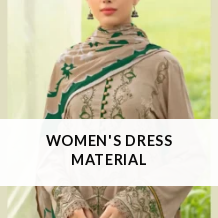Carefully examine the image and provide an in-depth answer to the question: What is the fabric suitable for?

The fabric showcased in the image is ideal for creating stunning outfits that celebrate heritage while embracing modern aesthetics, making it a perfect choice for those seeking quality and style in traditional wear.